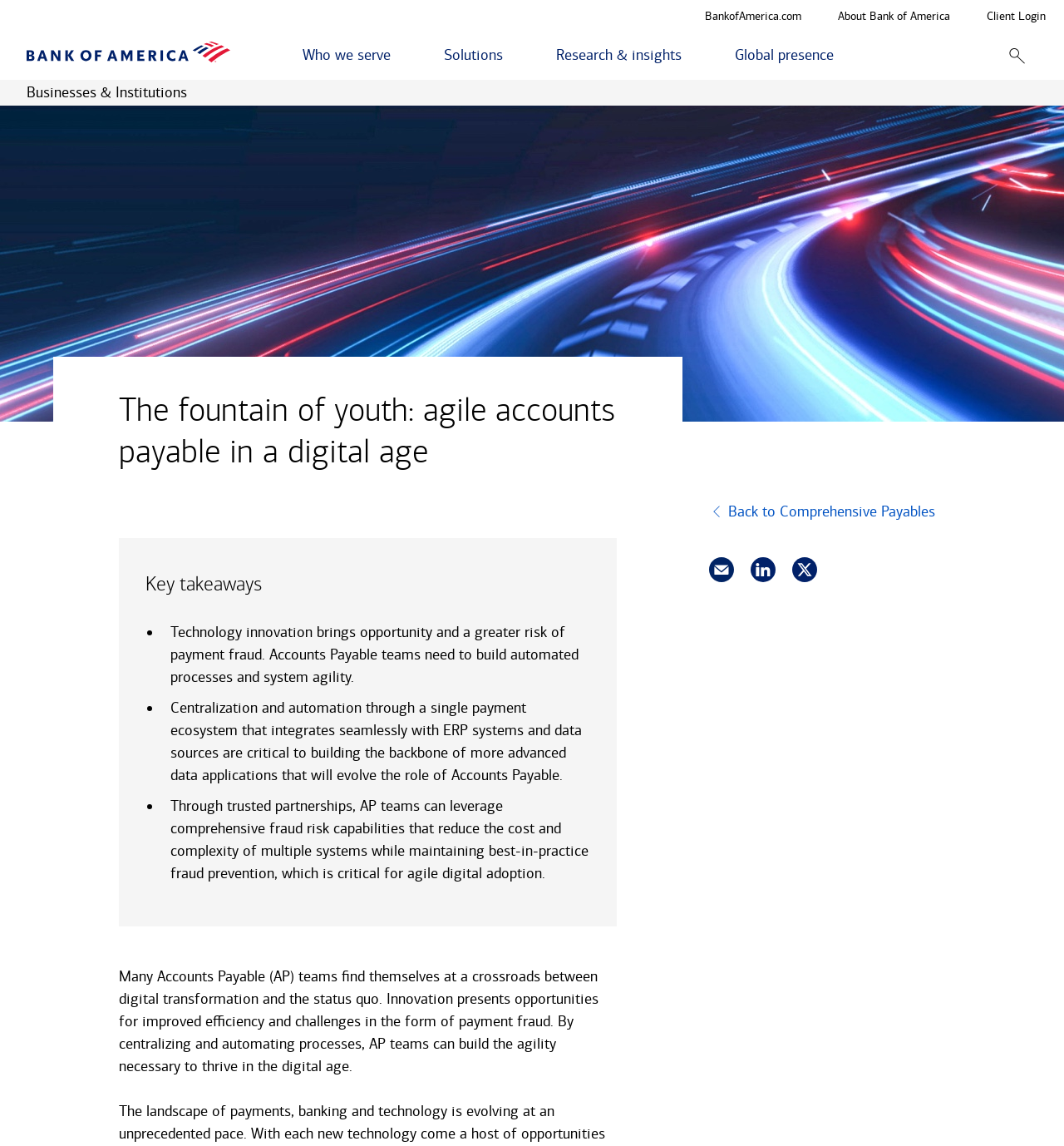Provide the bounding box coordinates of the area you need to click to execute the following instruction: "Go back to Comprehensive Payables".

[0.667, 0.437, 0.879, 0.456]